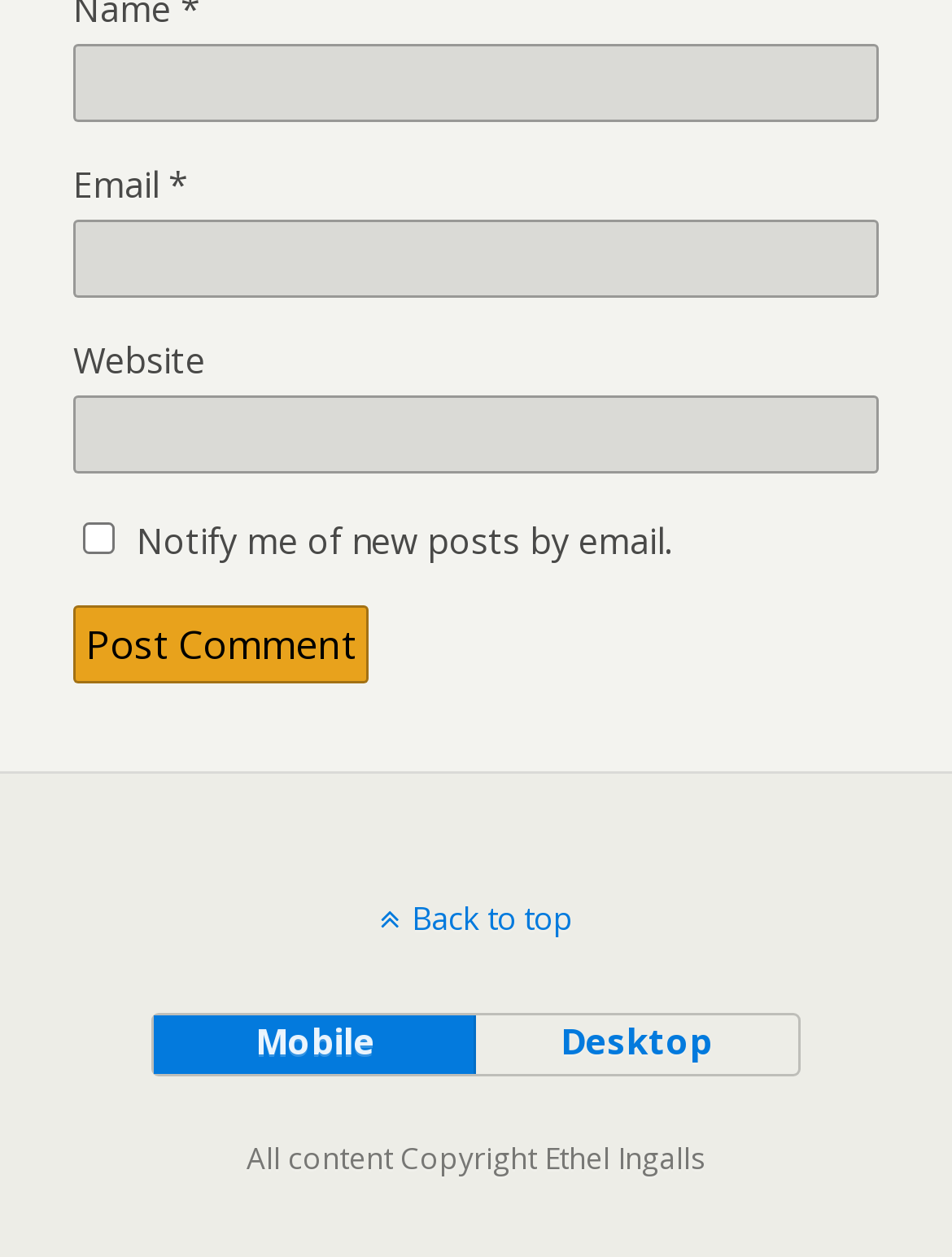What is the purpose of the textbox labeled 'Name *'?
Using the visual information, respond with a single word or phrase.

Input name